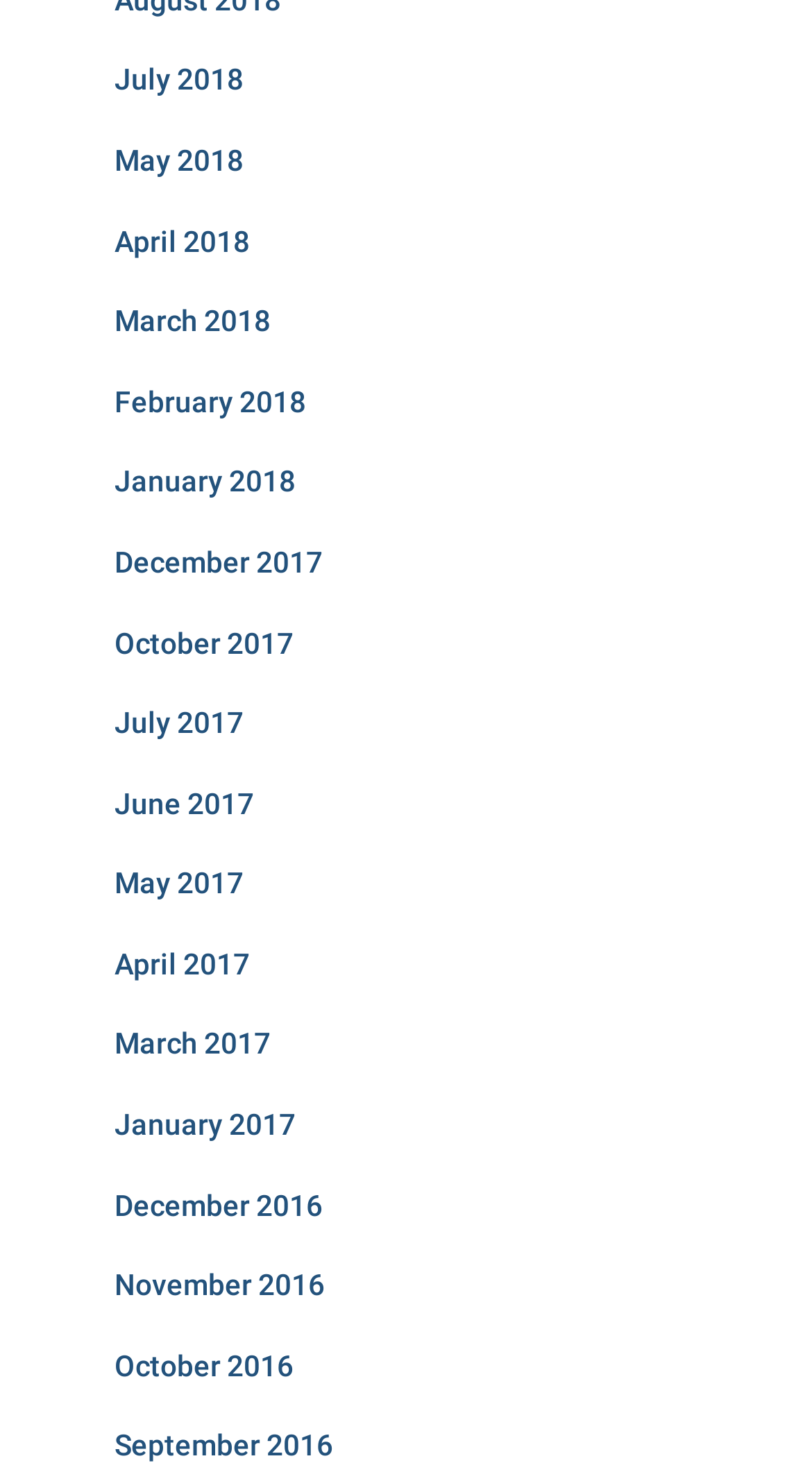What is the earliest month listed?
Ensure your answer is thorough and detailed.

By examining the list of links, I found that the earliest month listed is December 2016, which is located at the bottom of the list with a bounding box coordinate of [0.141, 0.803, 0.397, 0.826].